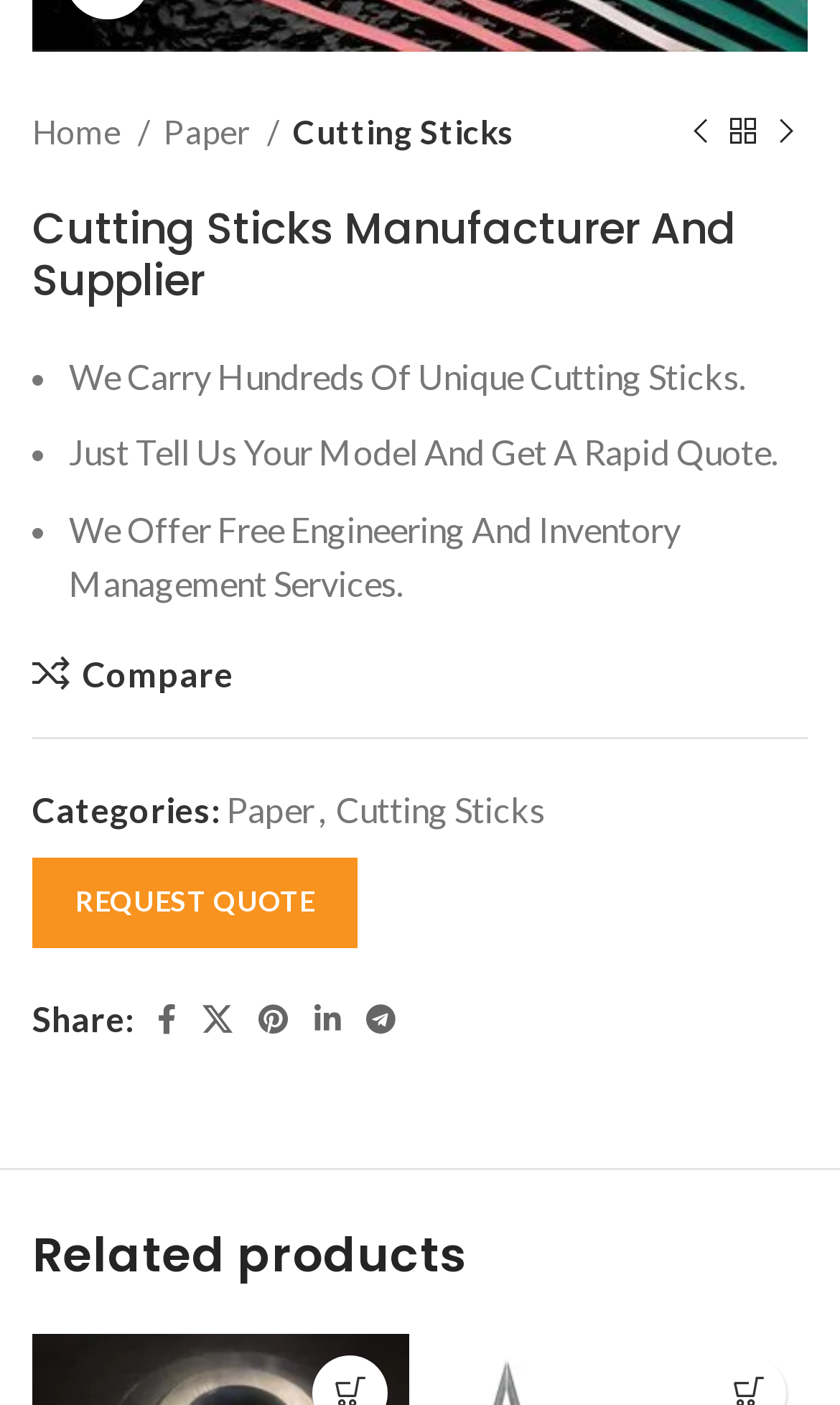Identify the bounding box for the described UI element: "Compare".

[0.038, 0.466, 0.278, 0.493]